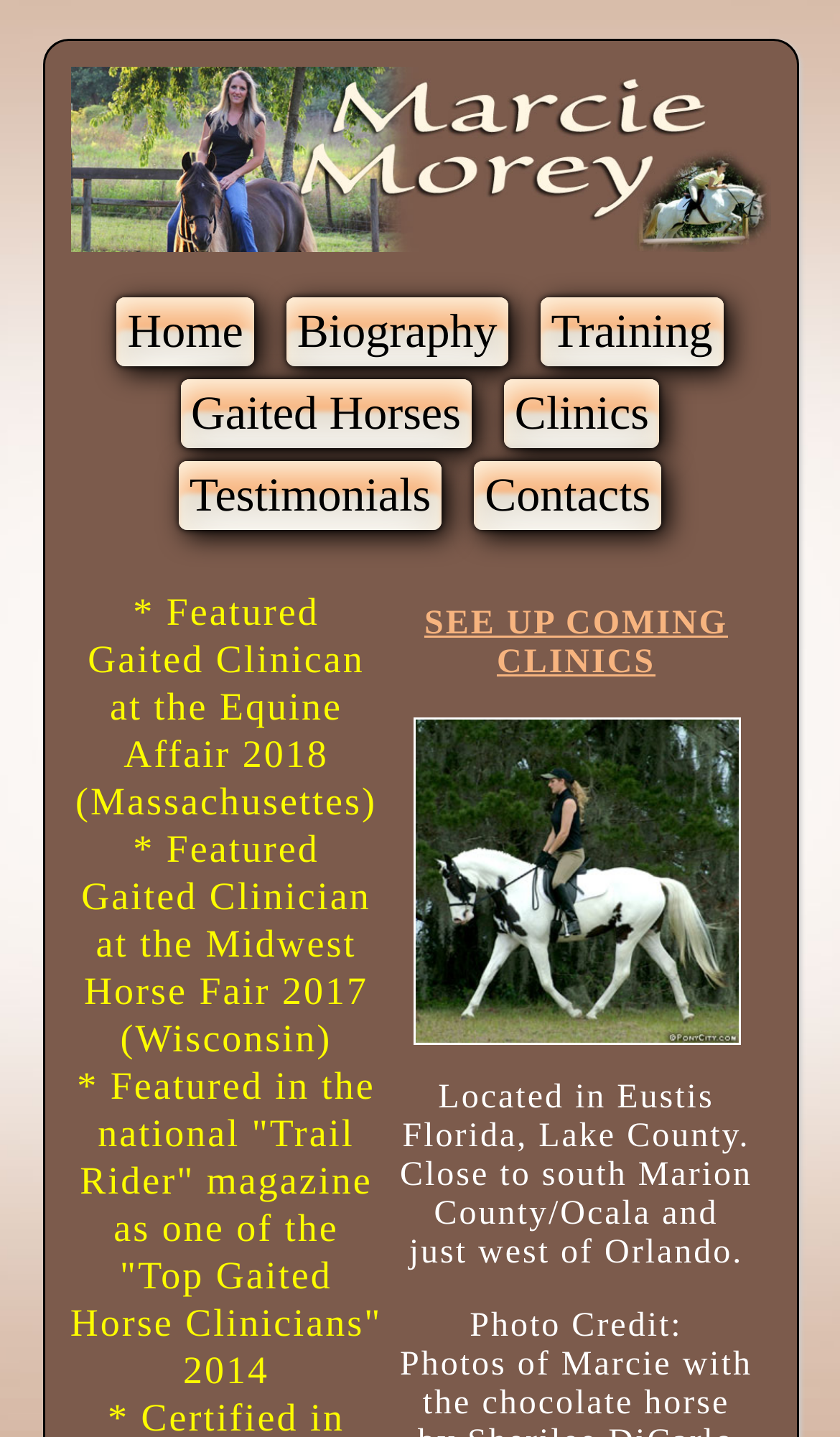Determine the bounding box coordinates for the clickable element to execute this instruction: "check upcoming clinics". Provide the coordinates as four float numbers between 0 and 1, i.e., [left, top, right, bottom].

[0.505, 0.421, 0.867, 0.473]